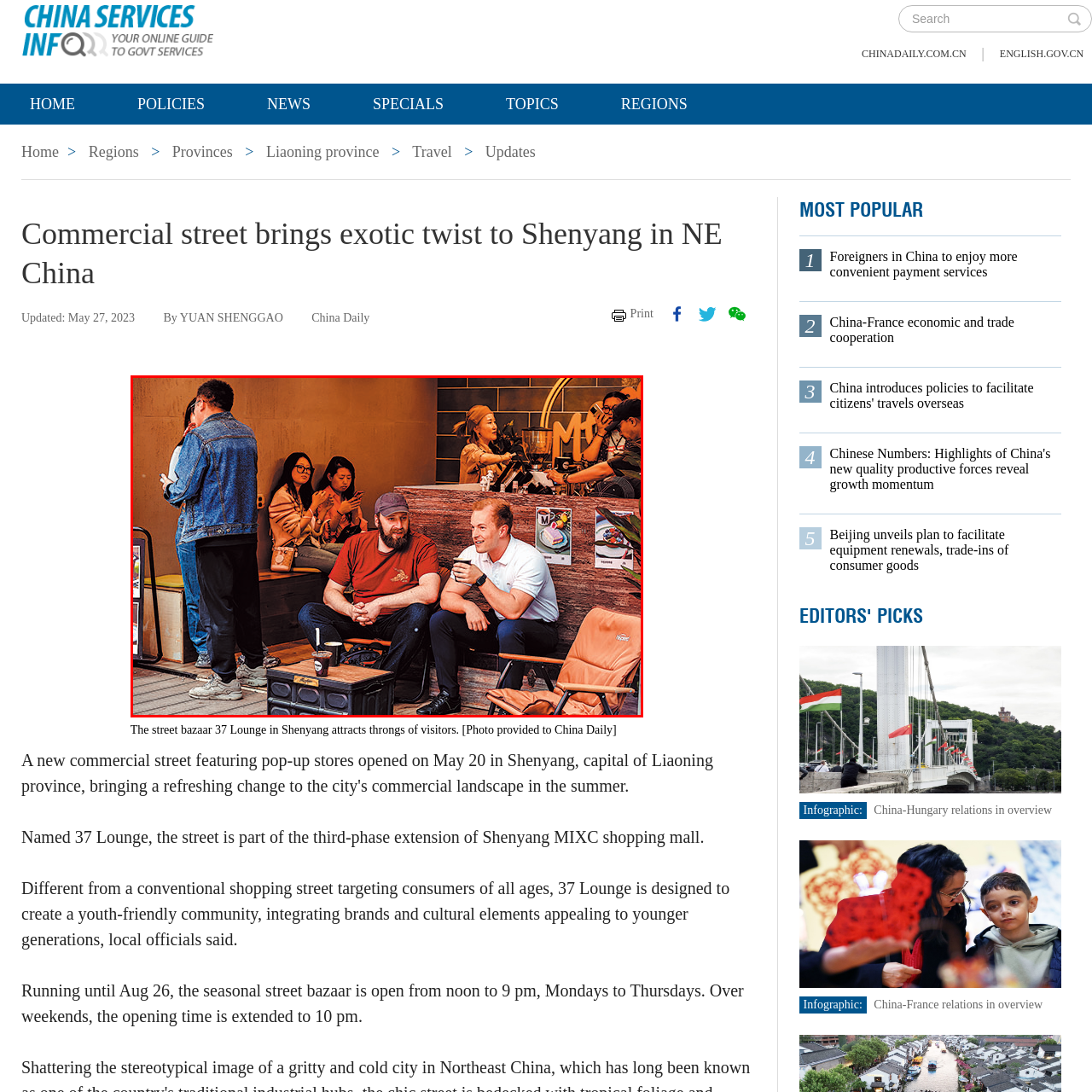Concentrate on the image marked by the red box, What is the barista doing?
 Your answer should be a single word or phrase.

serving customers